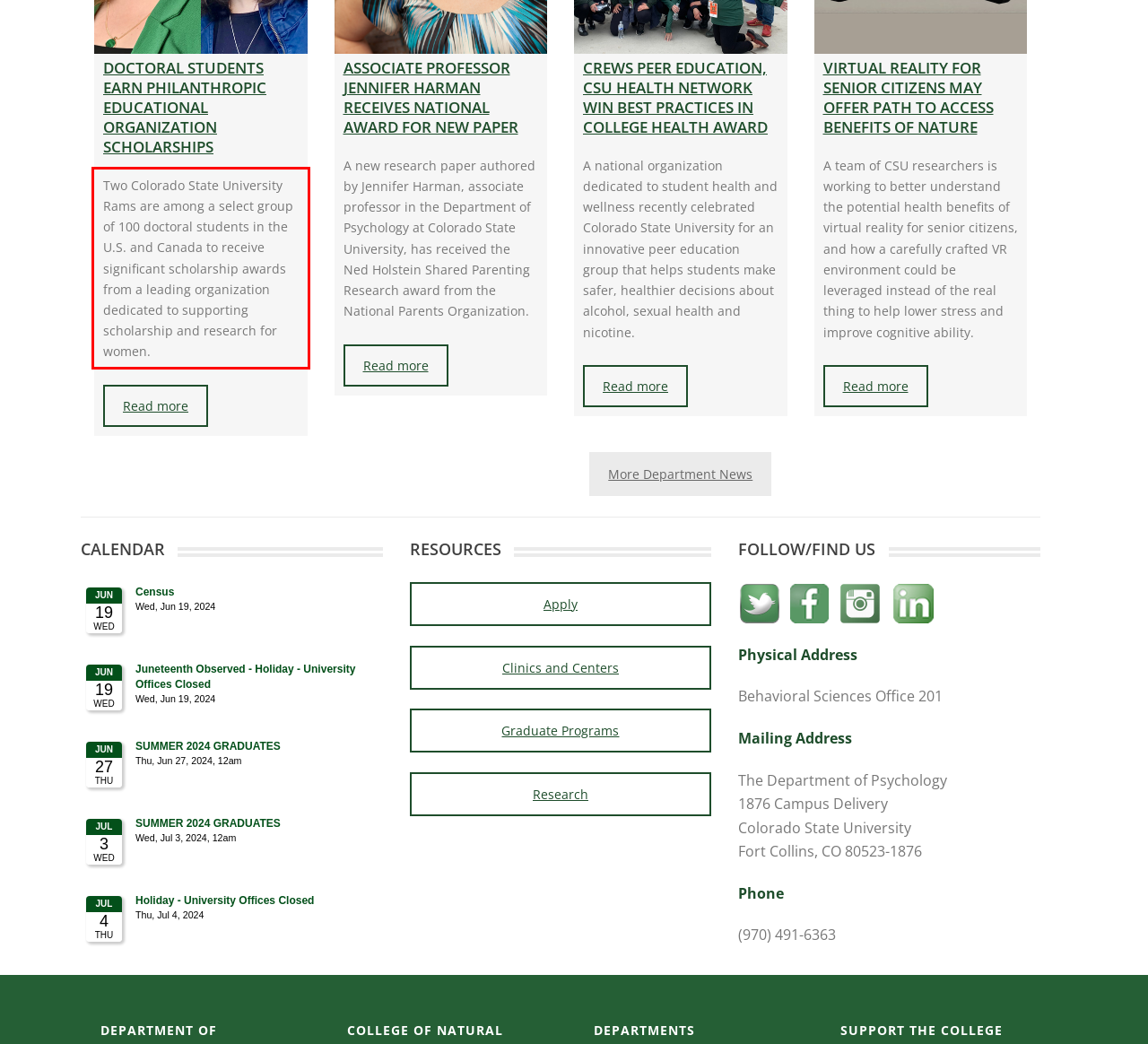You have a screenshot of a webpage with a red bounding box. Use OCR to generate the text contained within this red rectangle.

Two Colorado State University Rams are among a select group of 100 doctoral students in the U.S. and Canada to receive significant scholarship awards from a leading organization dedicated to supporting scholarship and research for women.